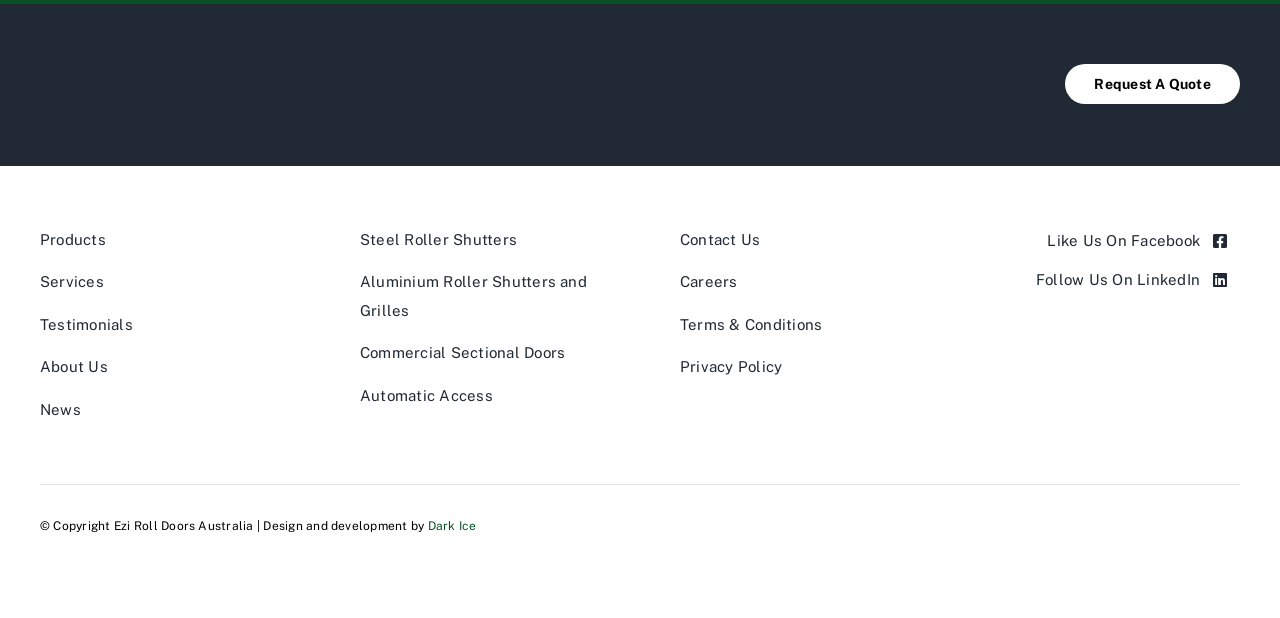Please provide the bounding box coordinates for the element that needs to be clicked to perform the instruction: "Follow us on LinkedIn". The coordinates must consist of four float numbers between 0 and 1, formatted as [left, top, right, bottom].

[0.781, 0.429, 0.969, 0.478]